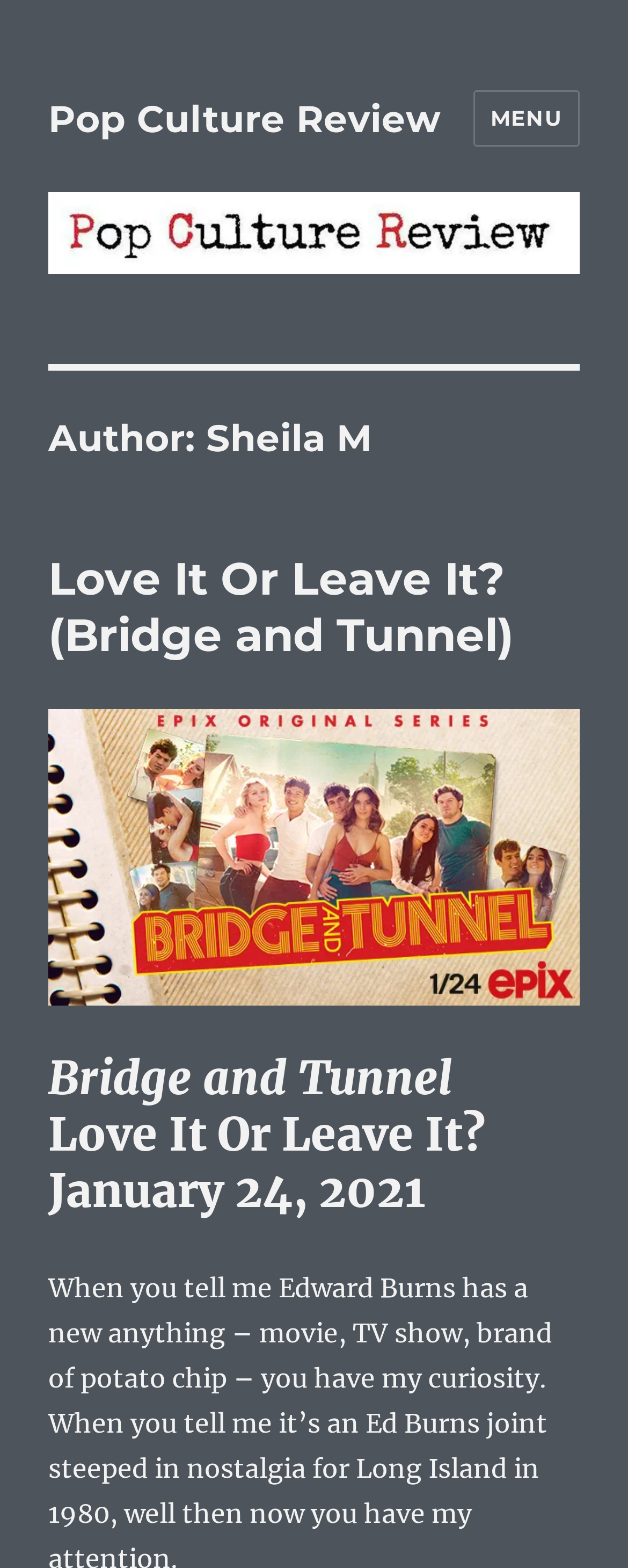What is the date of the latest article?
Look at the image and answer the question with a single word or phrase.

January 24, 2021